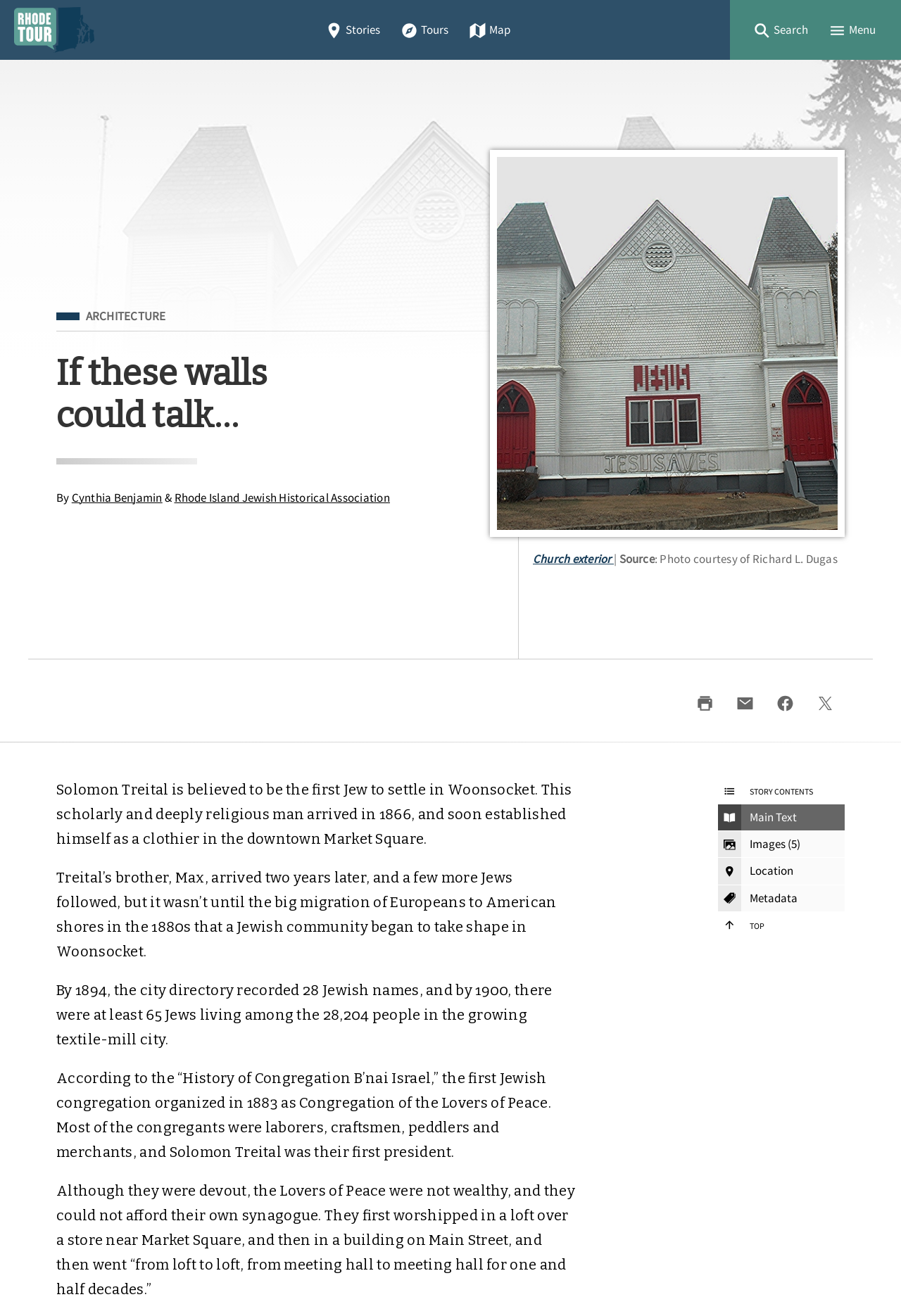Pinpoint the bounding box coordinates of the clickable area necessary to execute the following instruction: "Search for something". The coordinates should be given as four float numbers between 0 and 1, namely [left, top, right, bottom].

[0.826, 0.012, 0.907, 0.033]